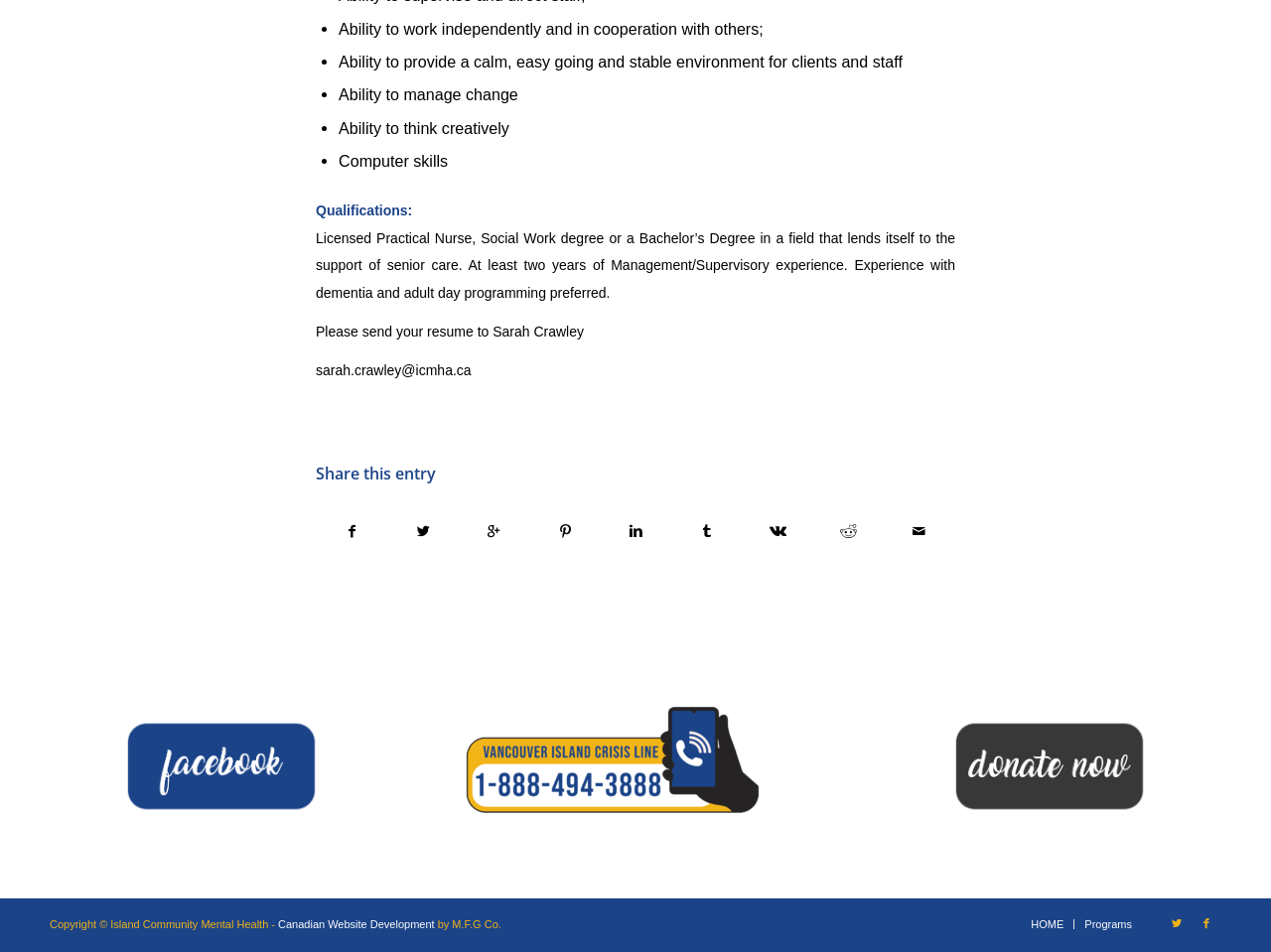What is the ability mentioned in the webpage?
Using the image, provide a concise answer in one word or a short phrase.

Ability to work independently